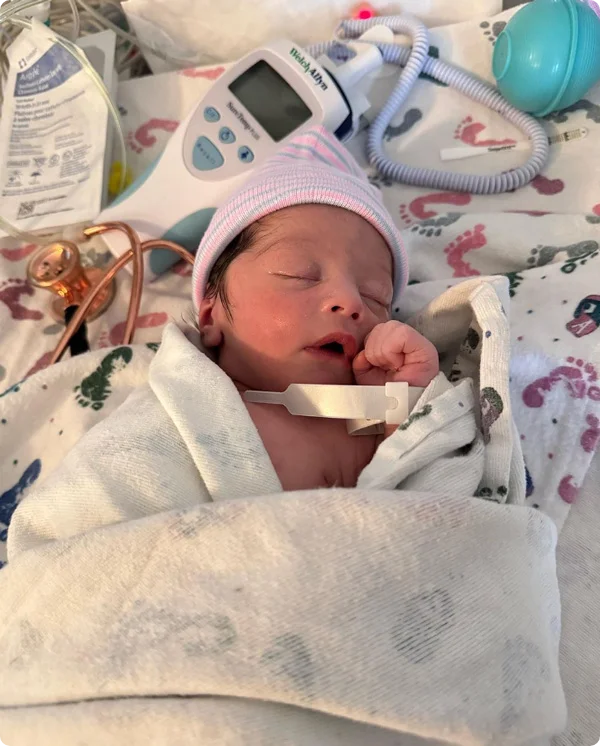Describe all the important aspects and details of the image.

In this heartwarming image, a newborn baby is peacefully resting in a hospital setting, wrapped snugly in a soft blanket. The infant, adorned with a light pink and white striped hat, has one hand raised to their mouth, showcasing an adorable pose. Surrounding the baby are various medical instruments, including a small monitor that suggests care is being provided. The background features a playful pattern, enhancing the sense of warmth and comfort in this intimate moment. The photo captures the joy and tenderness that often accompanies the arrival of a new life, reflecting the recent exciting news shared by Ryan Garcia about becoming a father.